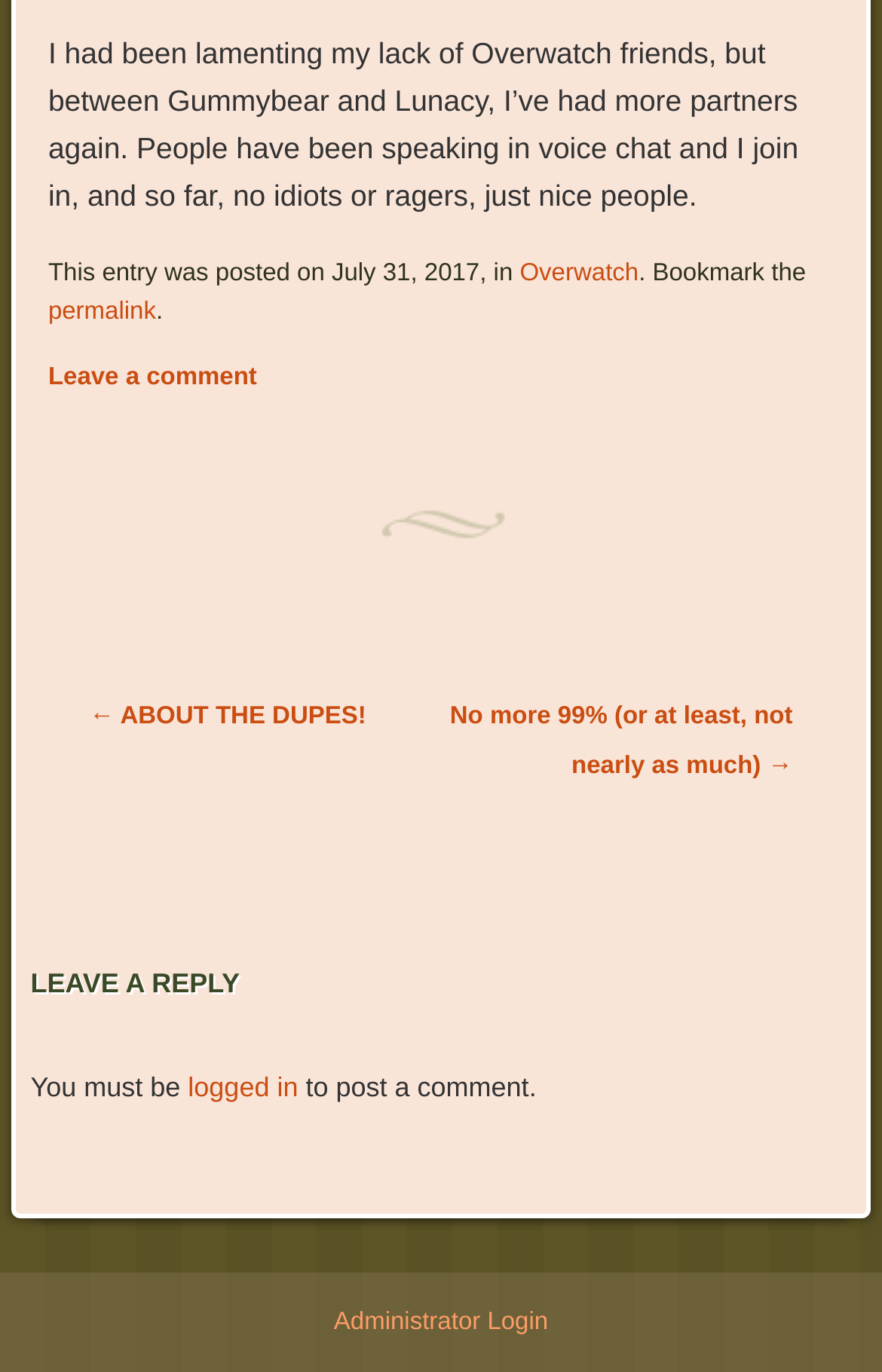Identify the bounding box for the given UI element using the description provided. Coordinates should be in the format (top-left x, top-left y, bottom-right x, bottom-right y) and must be between 0 and 1. Here is the description: Leave a comment

[0.055, 0.266, 0.291, 0.285]